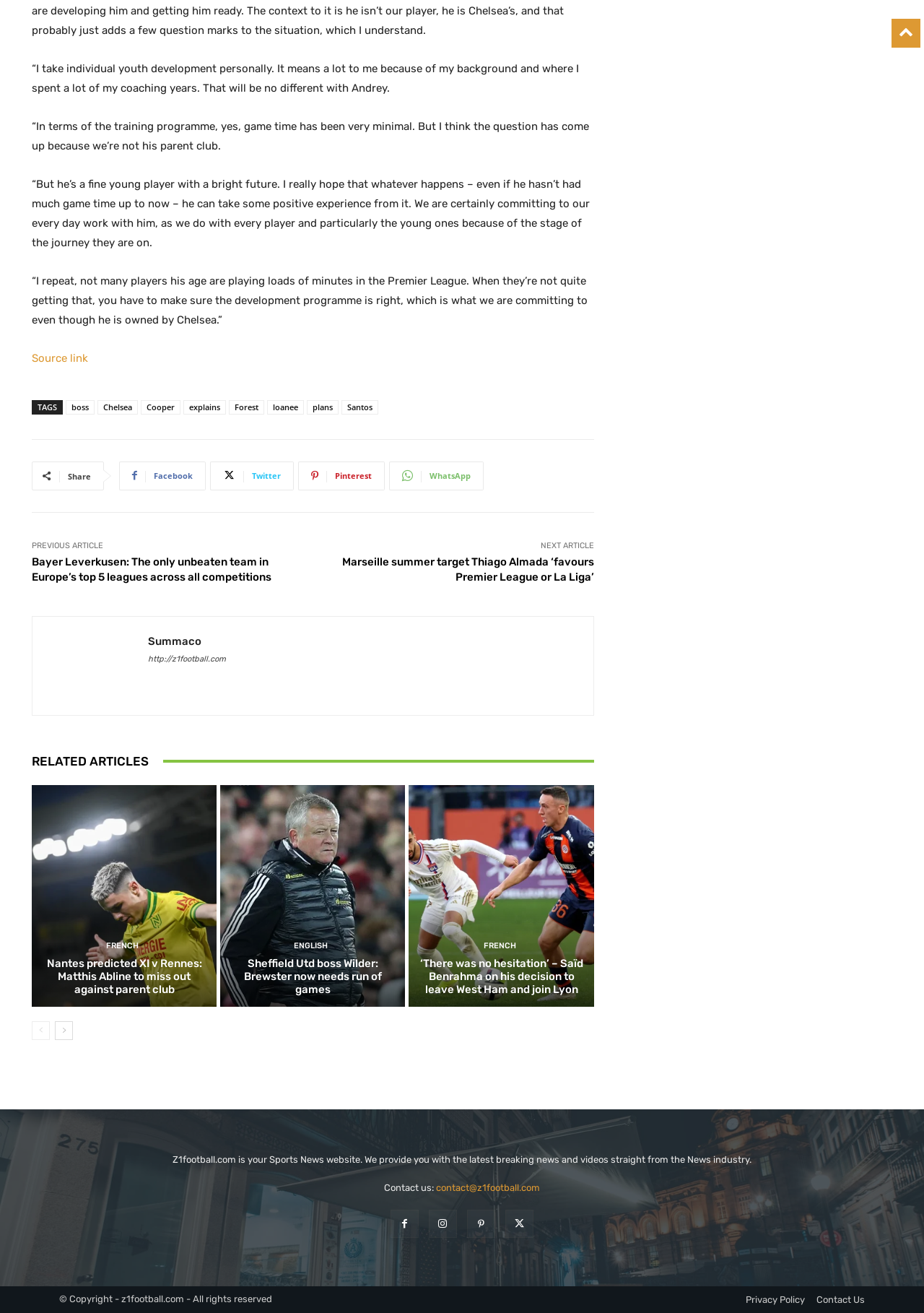What is the name of the player owned by Chelsea?
Please utilize the information in the image to give a detailed response to the question.

The article quotes a coach, Cooper, talking about a player named Andrey, who is owned by Chelsea. The context suggests that Andrey is a young player who is currently playing for Cooper's team on loan.